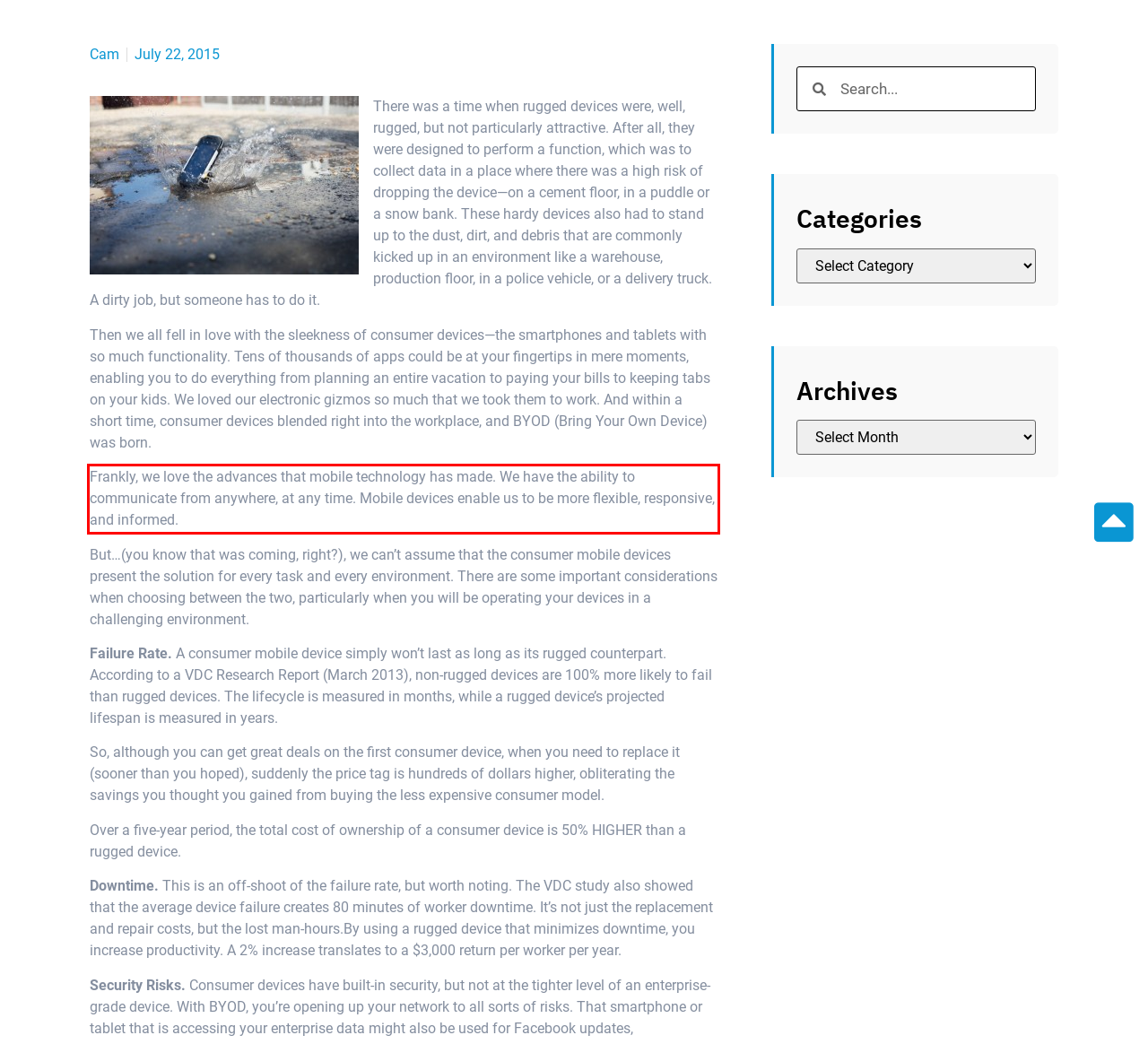The screenshot you have been given contains a UI element surrounded by a red rectangle. Use OCR to read and extract the text inside this red rectangle.

Frankly, we love the advances that mobile technology has made. We have the ability to communicate from anywhere, at any time. Mobile devices enable us to be more flexible, responsive, and informed.